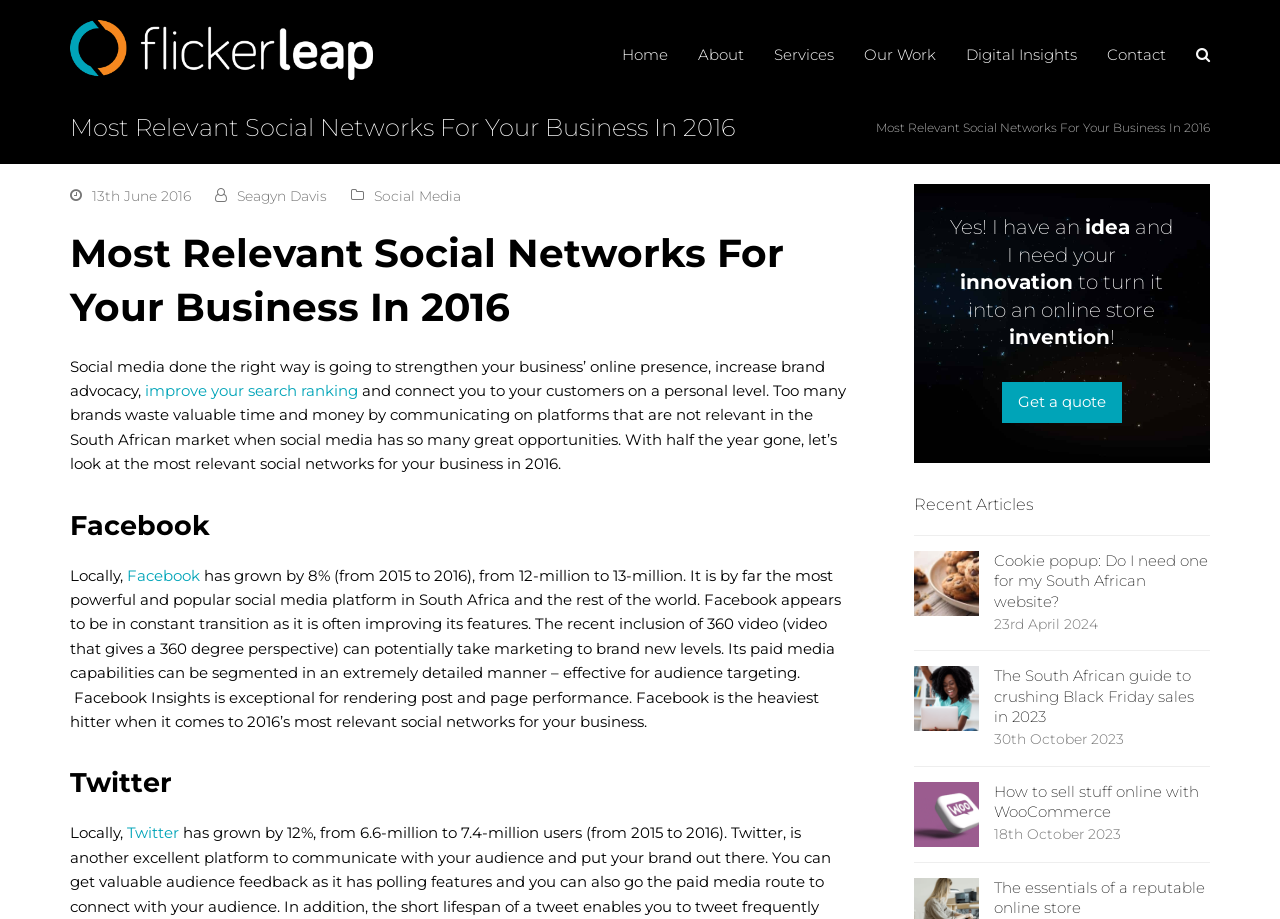What is the topic of the article 'The South African Guide To Crushing Black Friday Sales In 2023'?
Respond to the question with a single word or phrase according to the image.

Black Friday sales